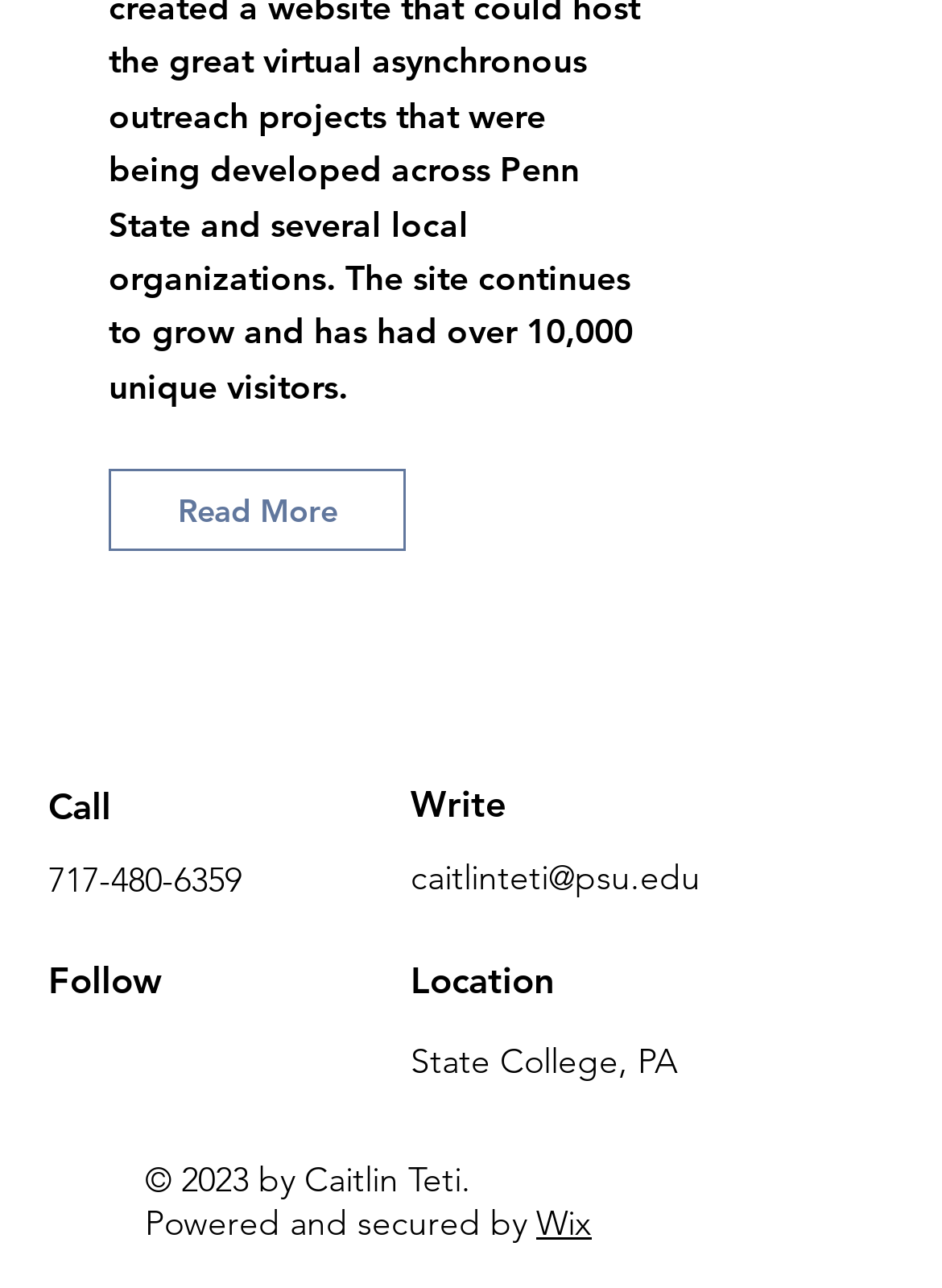What is the phone number to call?
Give a detailed explanation using the information visible in the image.

I found the phone number by looking at the link element with the text '717-480-6359' which is located below the 'Call' static text.